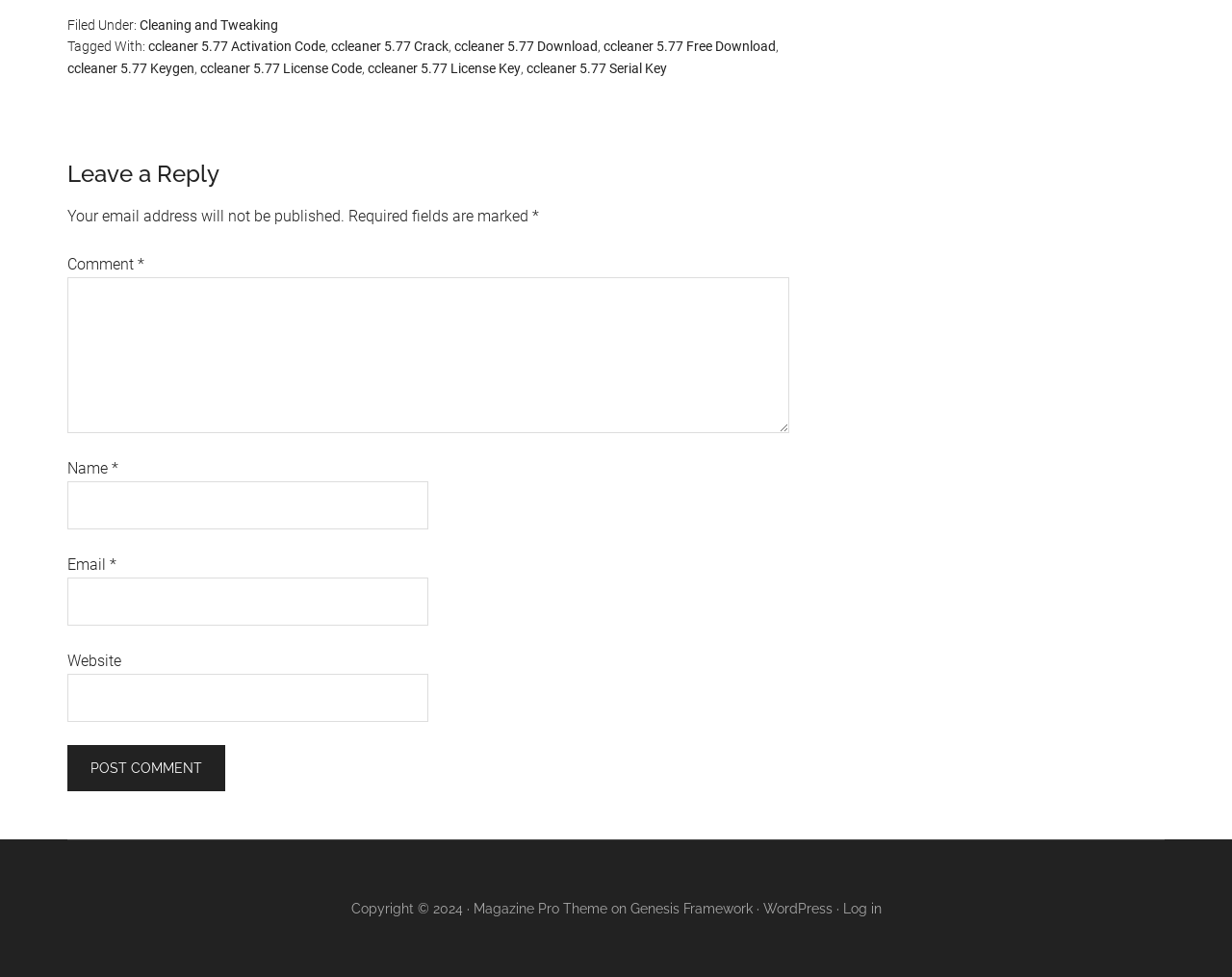Please find the bounding box coordinates of the element that you should click to achieve the following instruction: "Click on the 'ccleaner 5.77 Activation Code' link". The coordinates should be presented as four float numbers between 0 and 1: [left, top, right, bottom].

[0.12, 0.04, 0.264, 0.055]